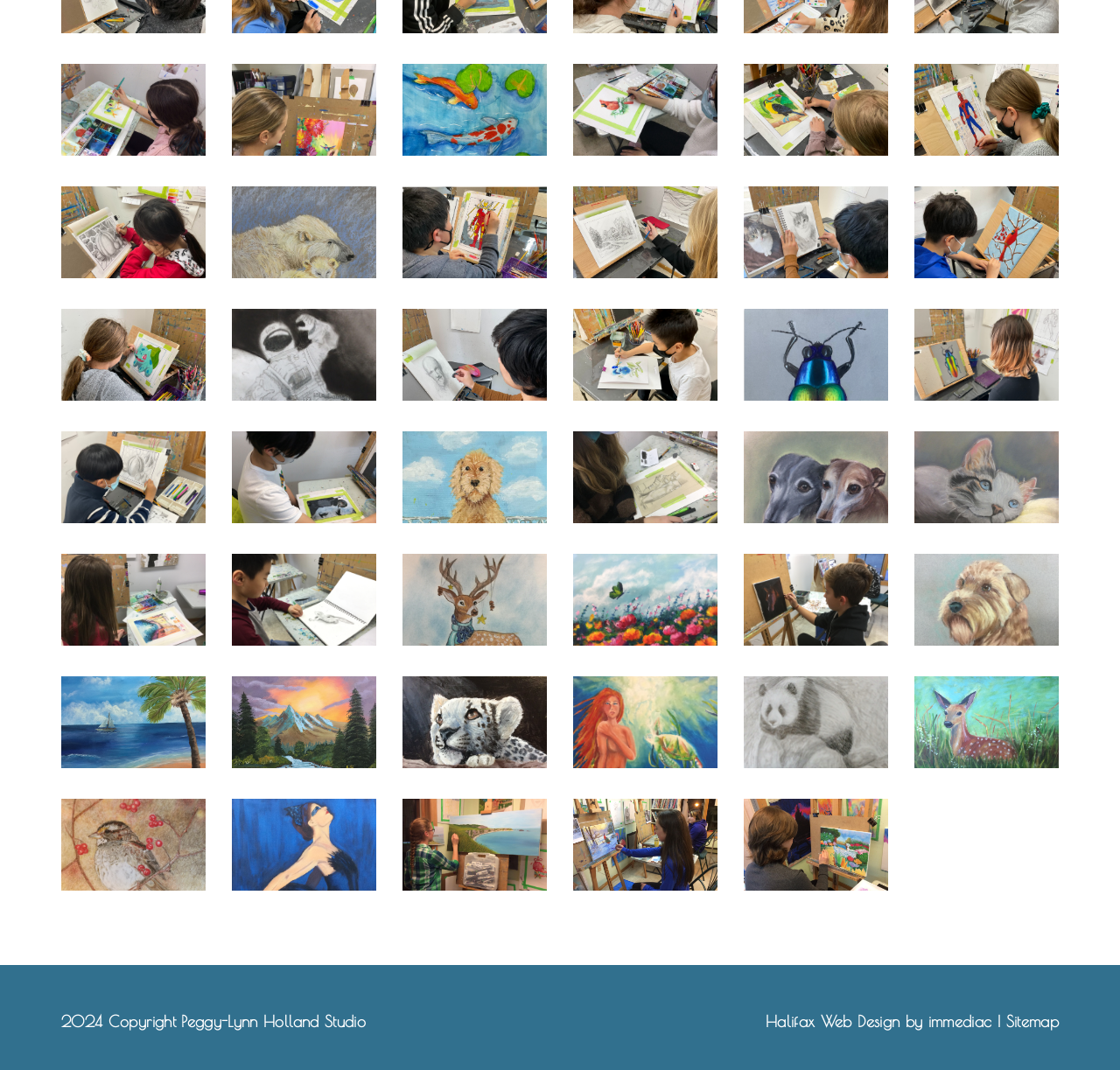Using the provided element description, identify the bounding box coordinates as (top-left x, top-left y, bottom-right x, bottom-right y). Ensure all values are between 0 and 1. Description: Halifax Web Design

[0.684, 0.946, 0.803, 0.964]